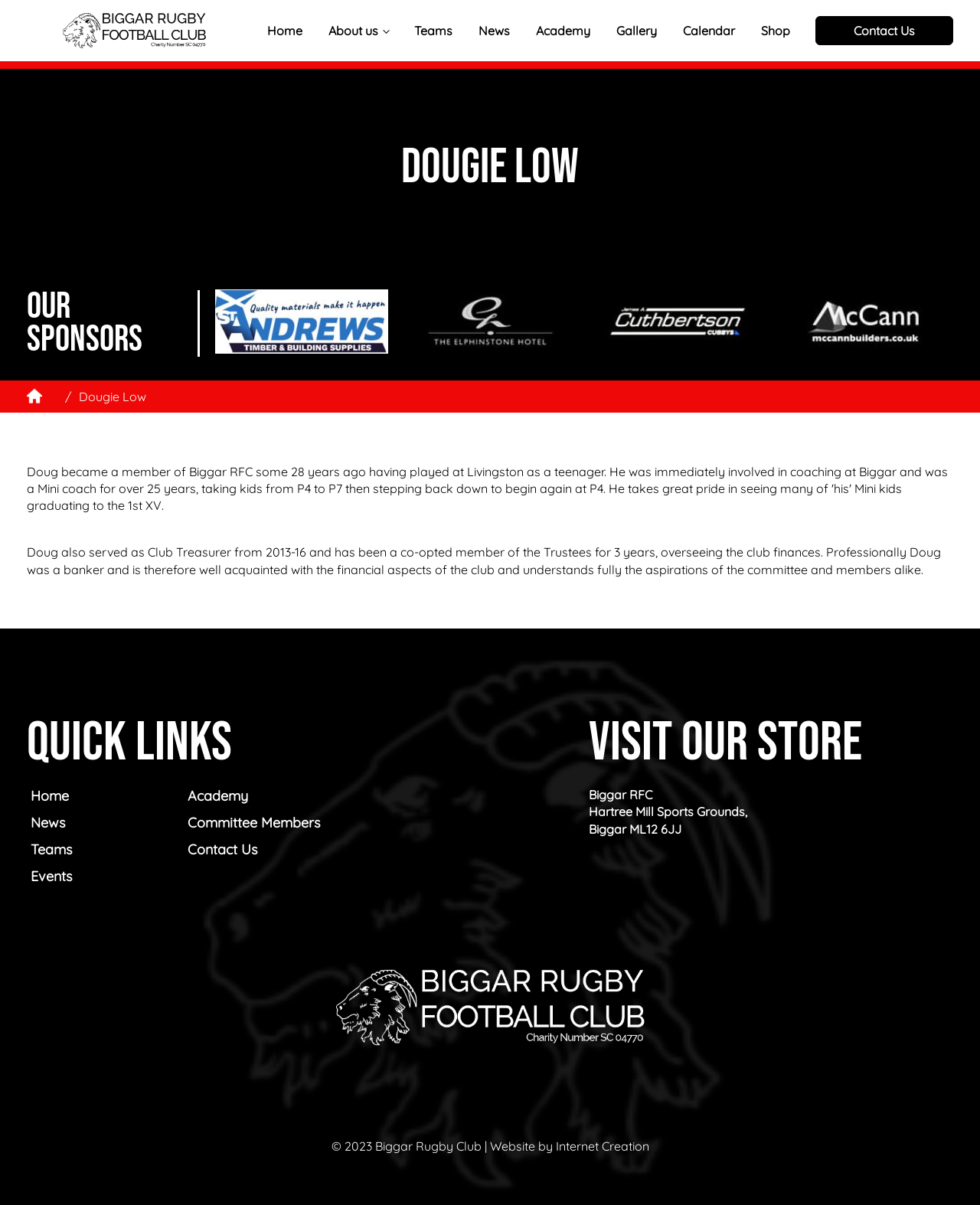What is the name of the person featured on this webpage?
Using the image, give a concise answer in the form of a single word or short phrase.

Dougie Low